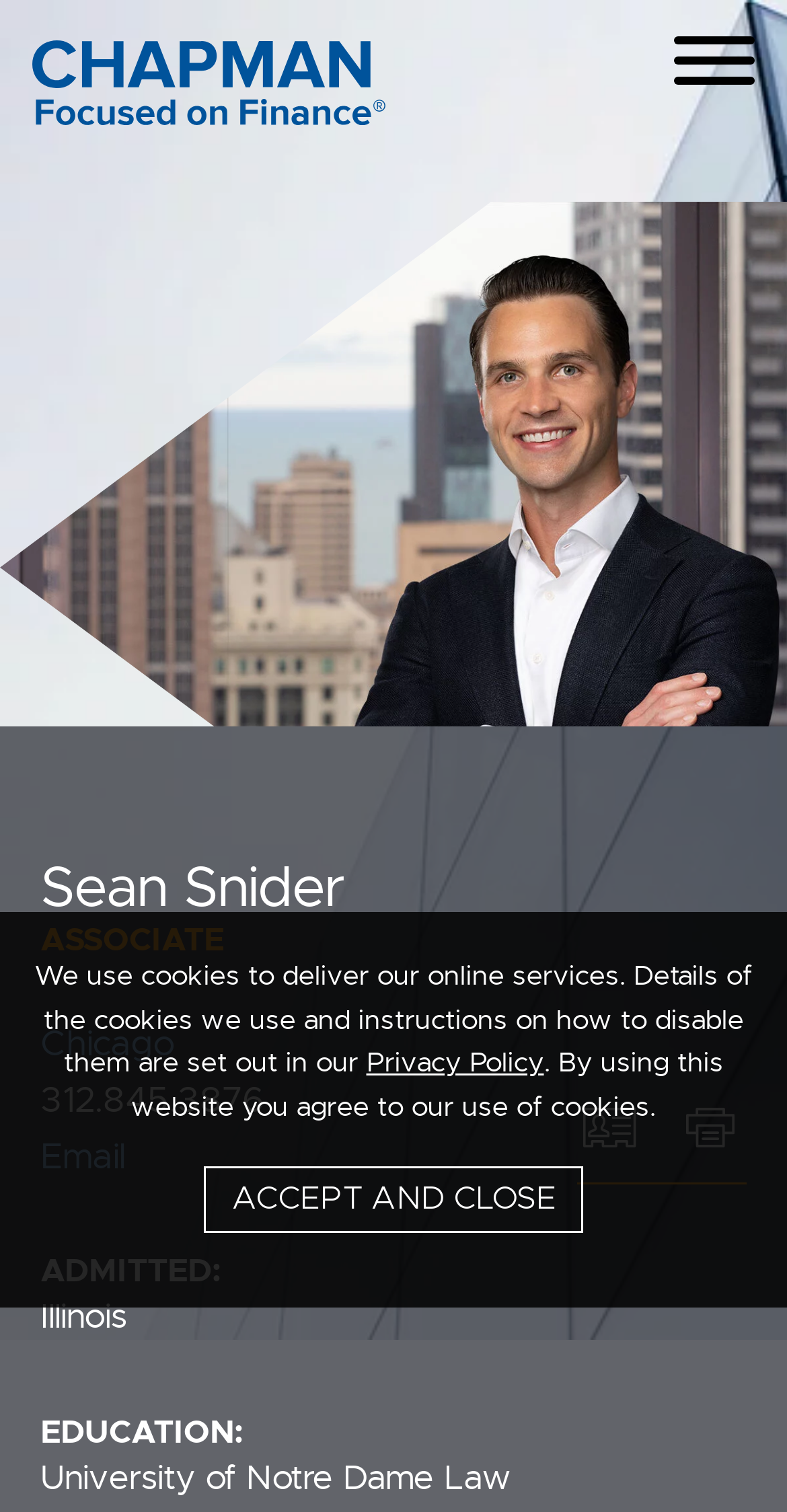Where is Sean Snider based?
Examine the image closely and answer the question with as much detail as possible.

I found the answer by looking at the link element 'Chicago' which is located below the heading 'SeanSnider'.